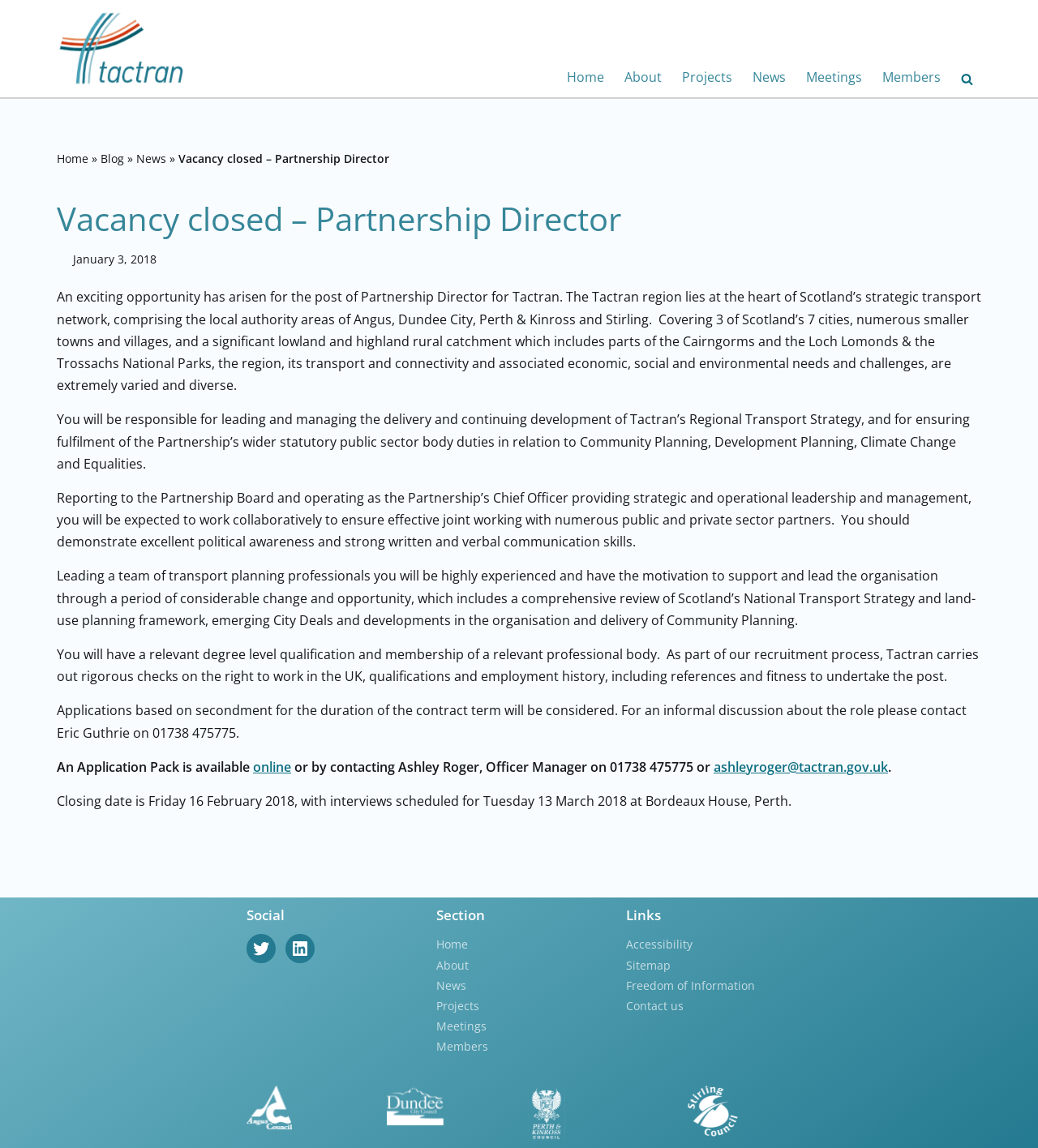Generate the text content of the main heading of the webpage.

Vacancy closed – Partnership Director